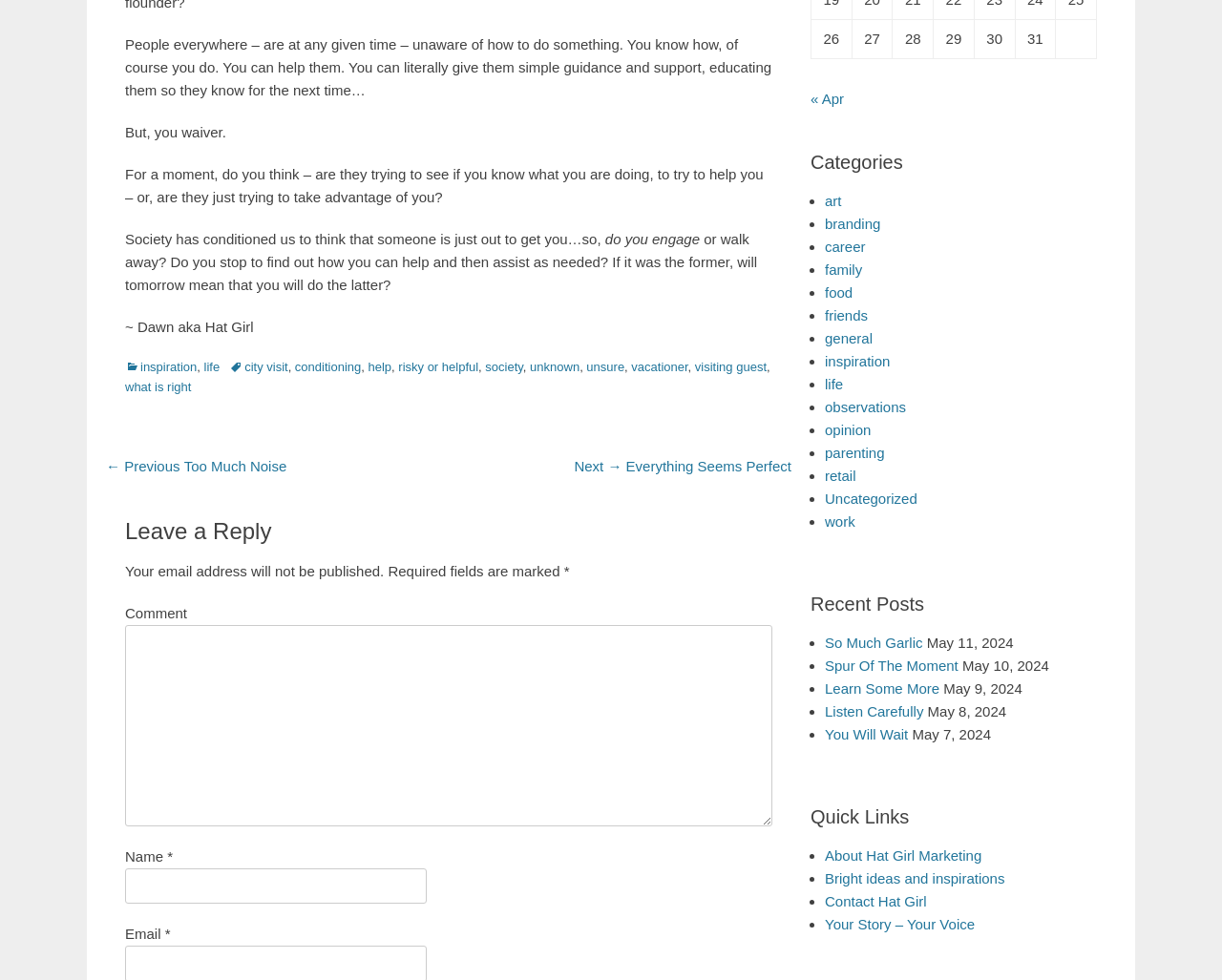Find the bounding box coordinates for the HTML element described as: "observations". The coordinates should consist of four float values between 0 and 1, i.e., [left, top, right, bottom].

[0.675, 0.407, 0.741, 0.424]